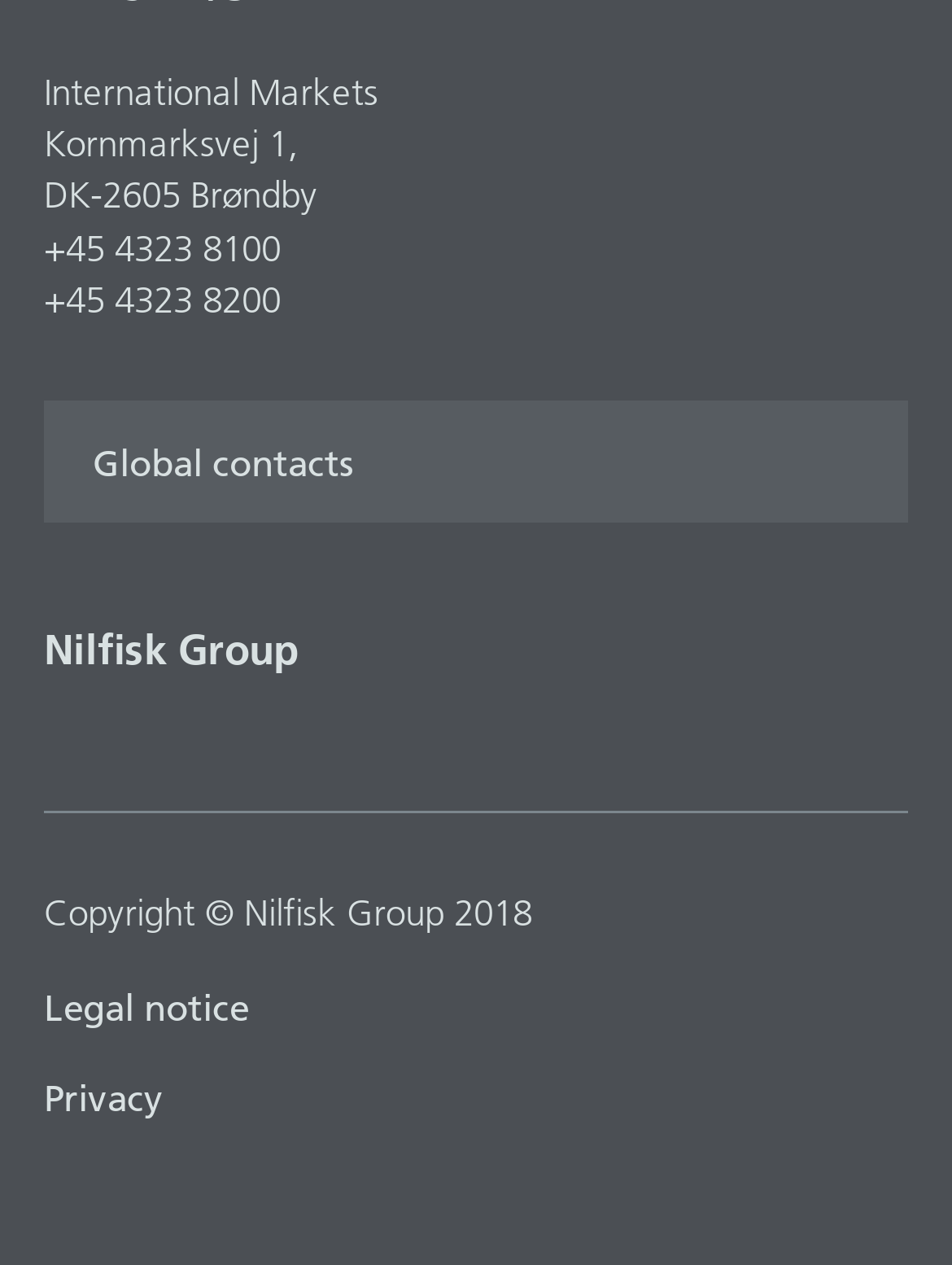Please provide a brief answer to the question using only one word or phrase: 
How many links are there in the footer?

3